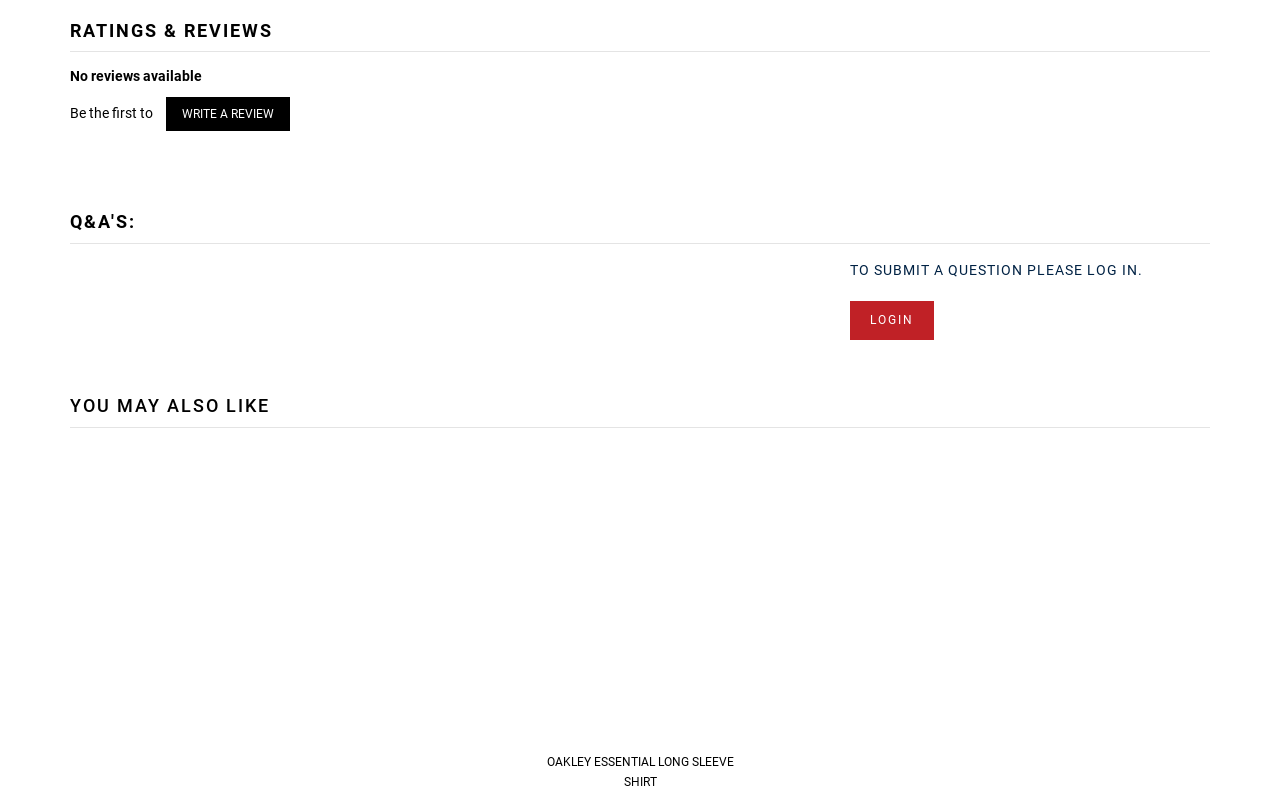Please predict the bounding box coordinates of the element's region where a click is necessary to complete the following instruction: "View Oakley Essential Long Sleeve Shirt". The coordinates should be represented by four float numbers between 0 and 1, i.e., [left, top, right, bottom].

[0.415, 0.887, 0.585, 0.937]